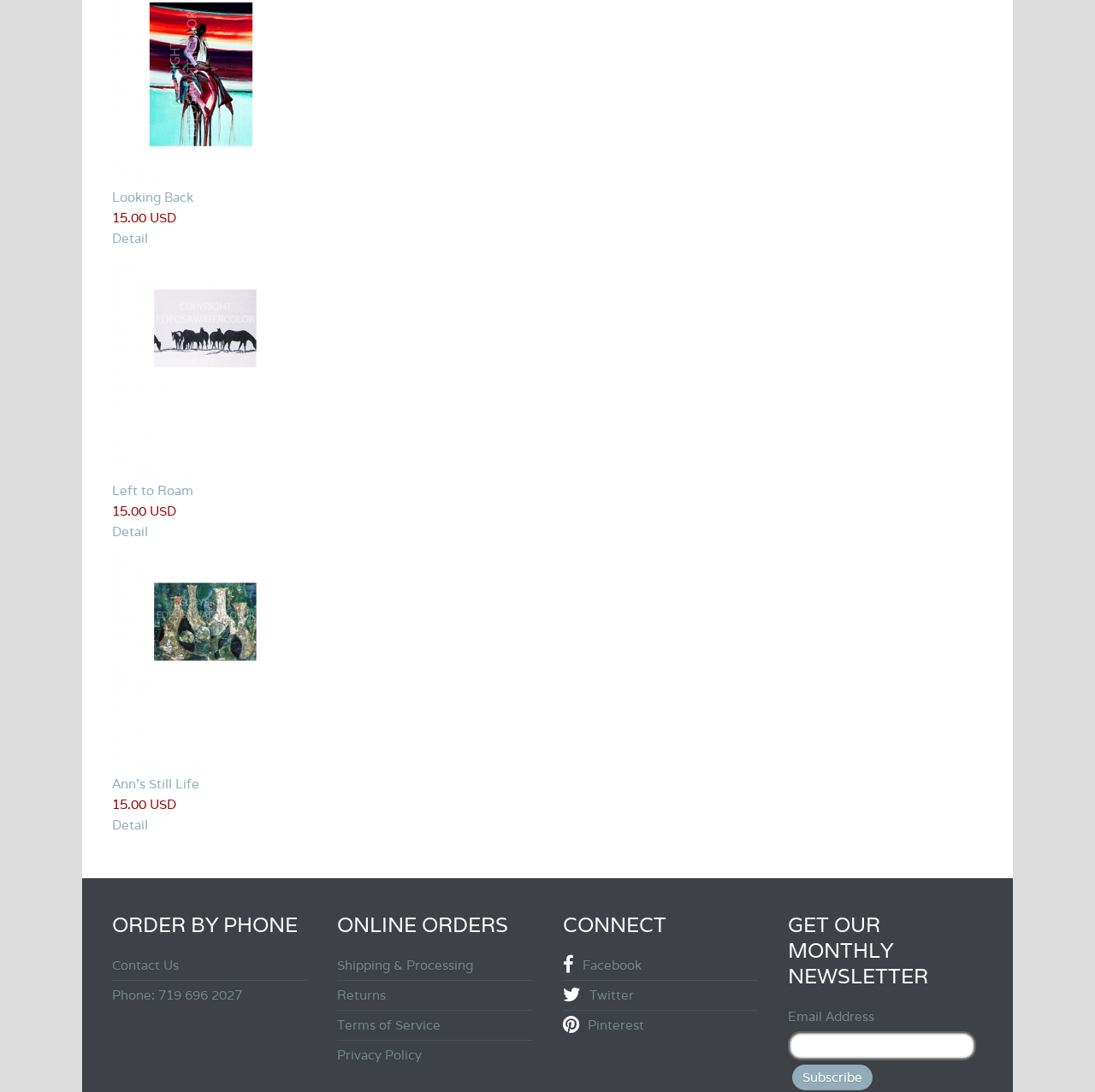Identify the bounding box coordinates of the region that needs to be clicked to carry out this instruction: "View 'Left to Roam' image". Provide these coordinates as four float numbers ranging from 0 to 1, i.e., [left, top, right, bottom].

[0.102, 0.236, 0.259, 0.44]